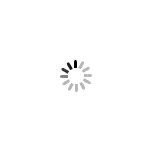Answer this question in one word or a short phrase: What is the context in which the loading animation is being discussed?

Fundraising efforts